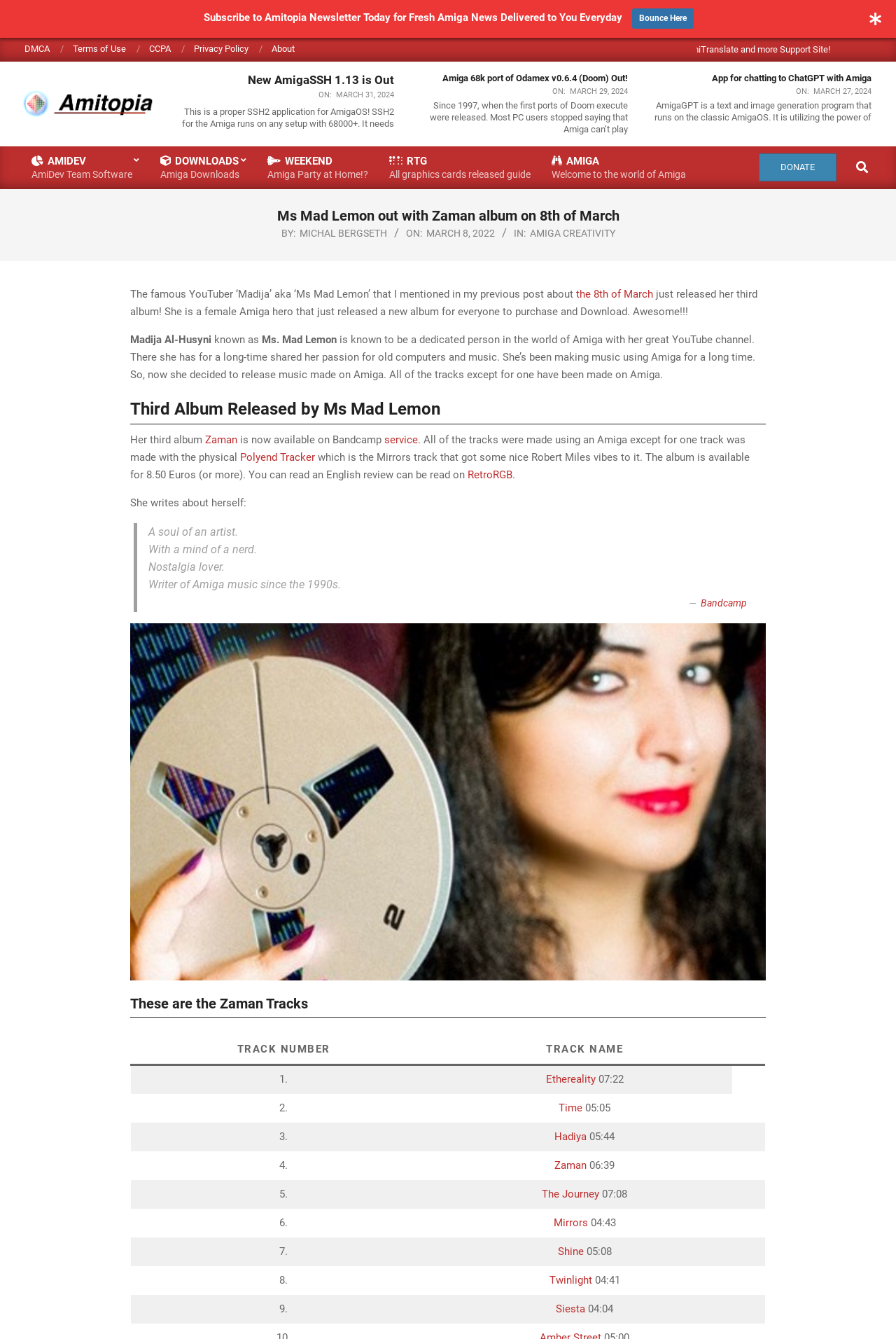Create a detailed narrative describing the layout and content of the webpage.

The webpage is about Ms Mad Lemon, a female Amiga hero and YouTuber, who has released her third album called Zaman. The album is available on Bandcamp for 8.50 Euros or more. The webpage has a navigation menu at the top with links to AmiDev, Downloads, Weekend Amiga Party, and more. Below the navigation menu, there are several sections with headings, including "New AmigaSSH 1.13 is Out", "Amiga 68k port of Odamex v0.6.4 (Doom) Out!", and "App for chatting to ChatGPT with Amiga".

The main content of the webpage is about Ms Mad Lemon's album release. There is a heading "Ms Mad Lemon out with Zaman album on 8th of March" followed by a brief introduction to Ms Mad Lemon, who is known for her YouTube channel and music made on Amiga. The album Zaman is described as having all tracks made on Amiga except for one, which was made with the Polyend Tracker. The webpage also includes a blockquote with Ms Mad Lemon's self-description as "A soul of an artist. With a mind of a nerd. Nostalgia lover. Writer of Amiga music since the 1990s."

Below the blockquote, there is a figure, likely an image related to the album or Ms Mad Lemon. The webpage then lists the tracks of the Zaman album in a table format, with track numbers and names. Each track name is a link, allowing users to access more information about the track.